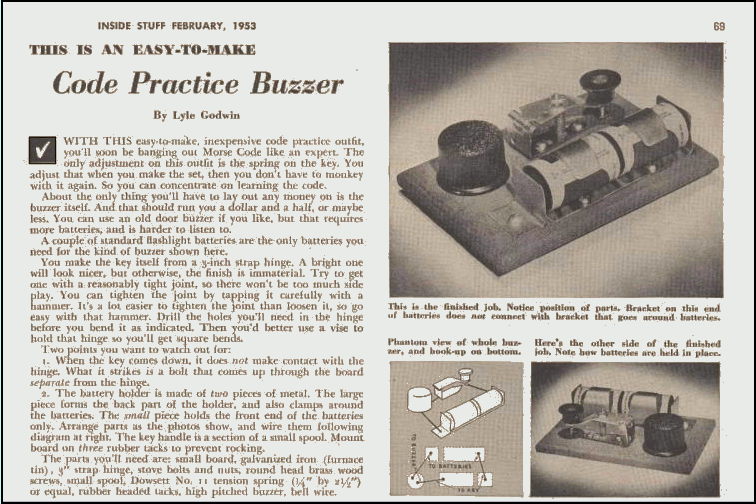Use the information in the screenshot to answer the question comprehensively: How are the batteries secured?

The image features a cylindrical buzzer mounted on a flat base, with a bracket securing the batteries, as shown in the labeled diagrams to the right of the main image.